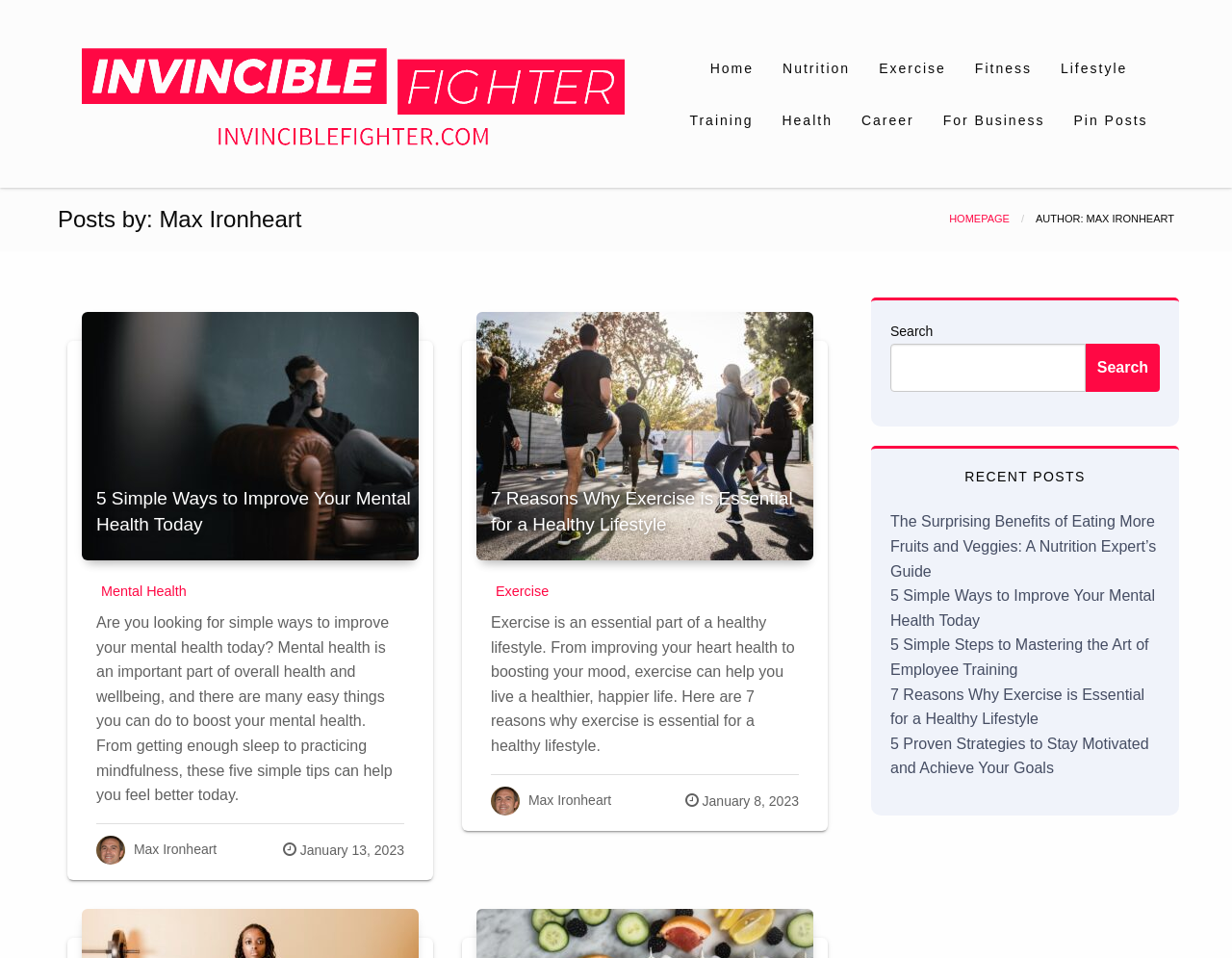Who is the author of the posts?
Give a one-word or short-phrase answer derived from the screenshot.

Max Ironheart